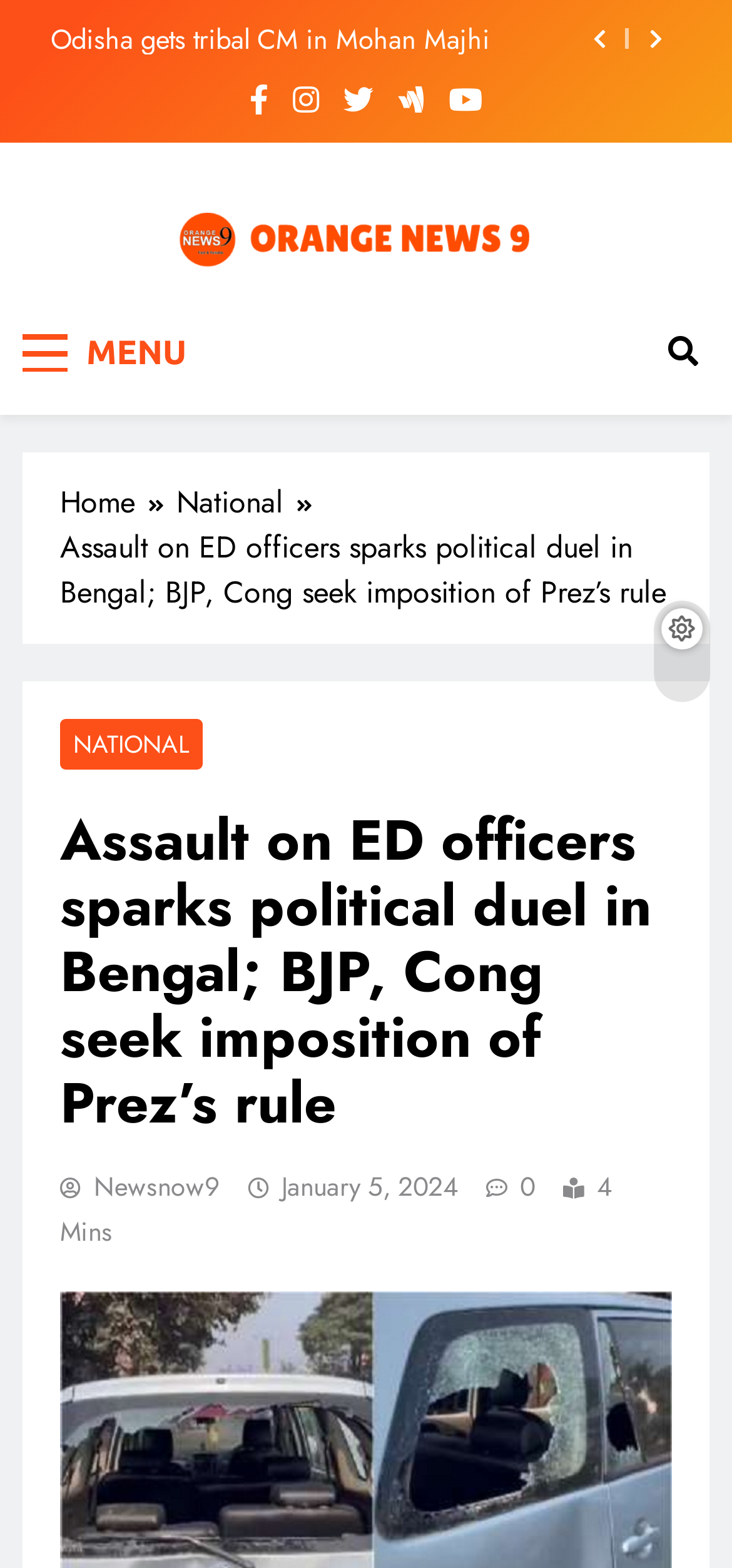Please locate the bounding box coordinates for the element that should be clicked to achieve the following instruction: "Click the menu button". Ensure the coordinates are given as four float numbers between 0 and 1, i.e., [left, top, right, bottom].

[0.031, 0.204, 0.275, 0.247]